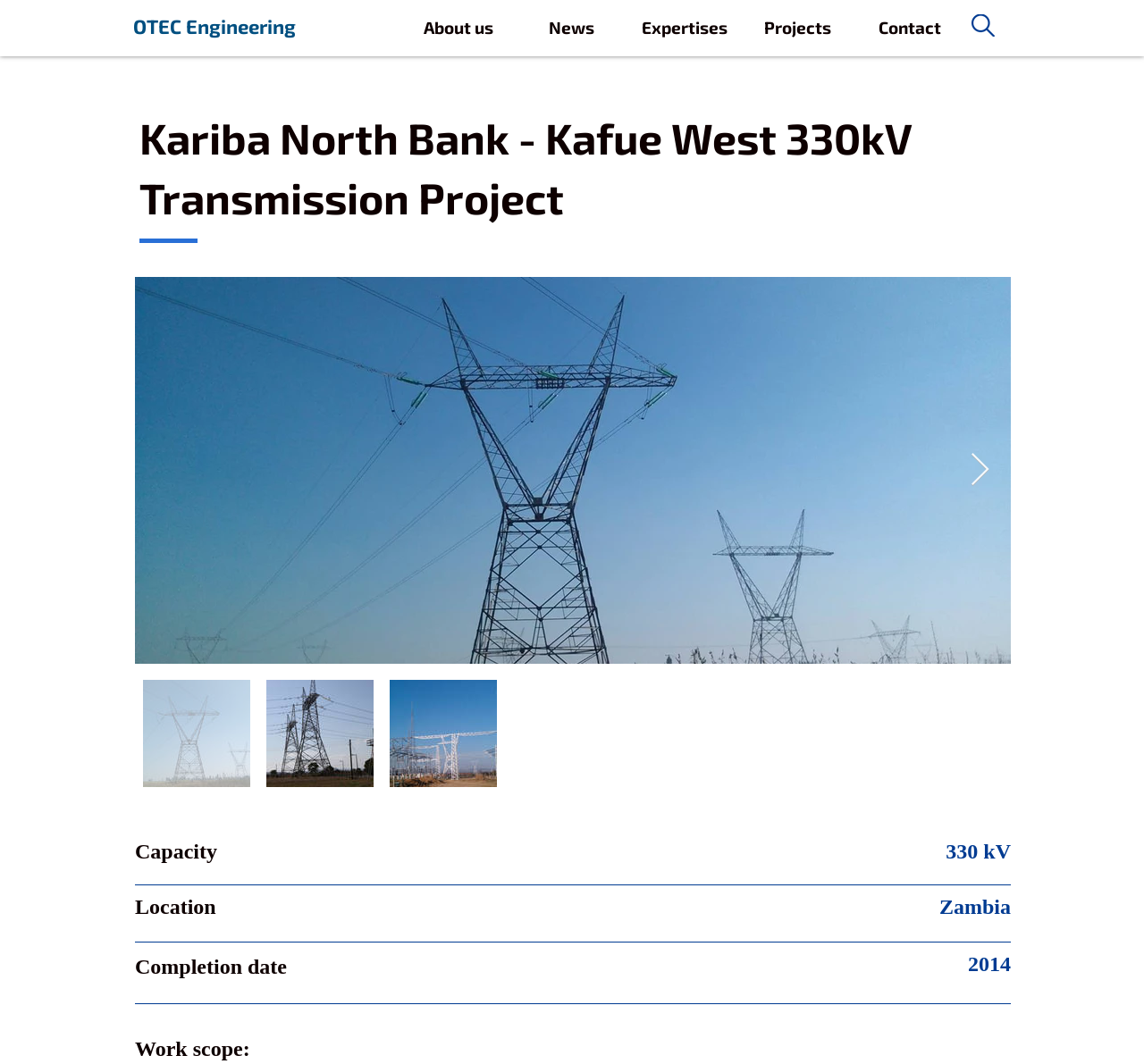Find the bounding box coordinates for the area that should be clicked to accomplish the instruction: "Search".

[0.849, 0.013, 0.87, 0.034]